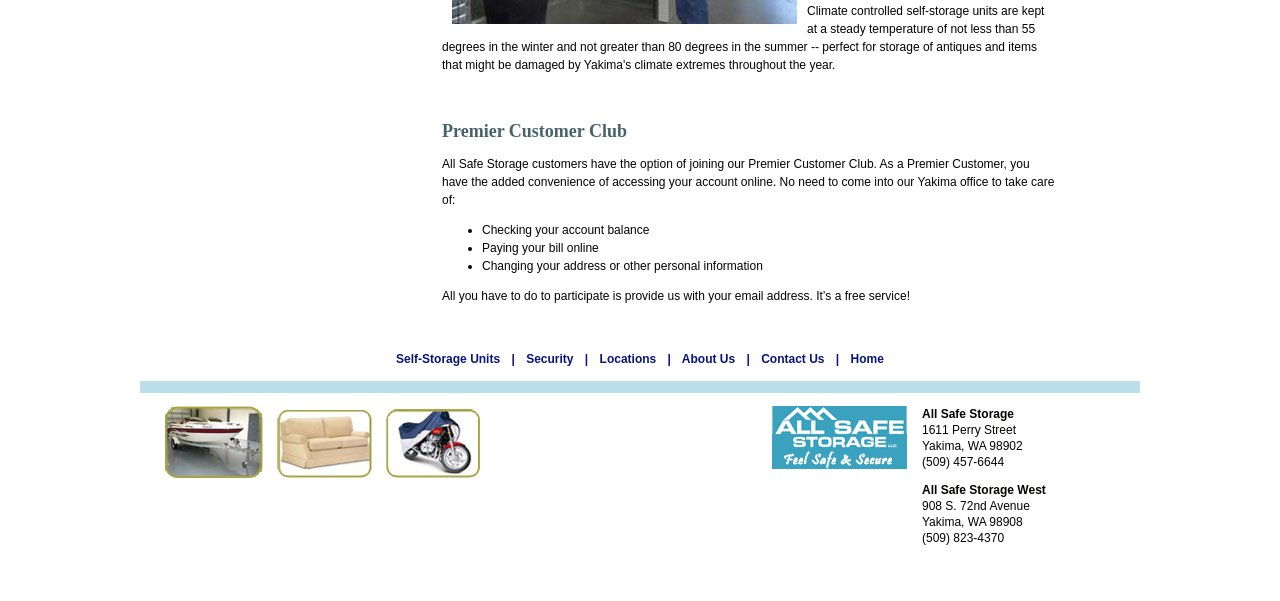Please provide a comprehensive answer to the question below using the information from the image: What is the phone number of the second storage location?

The phone number of the second storage location is mentioned below the address '908 S. 72nd Avenue, Yakima, WA 98908', which is (509) 823-4370.